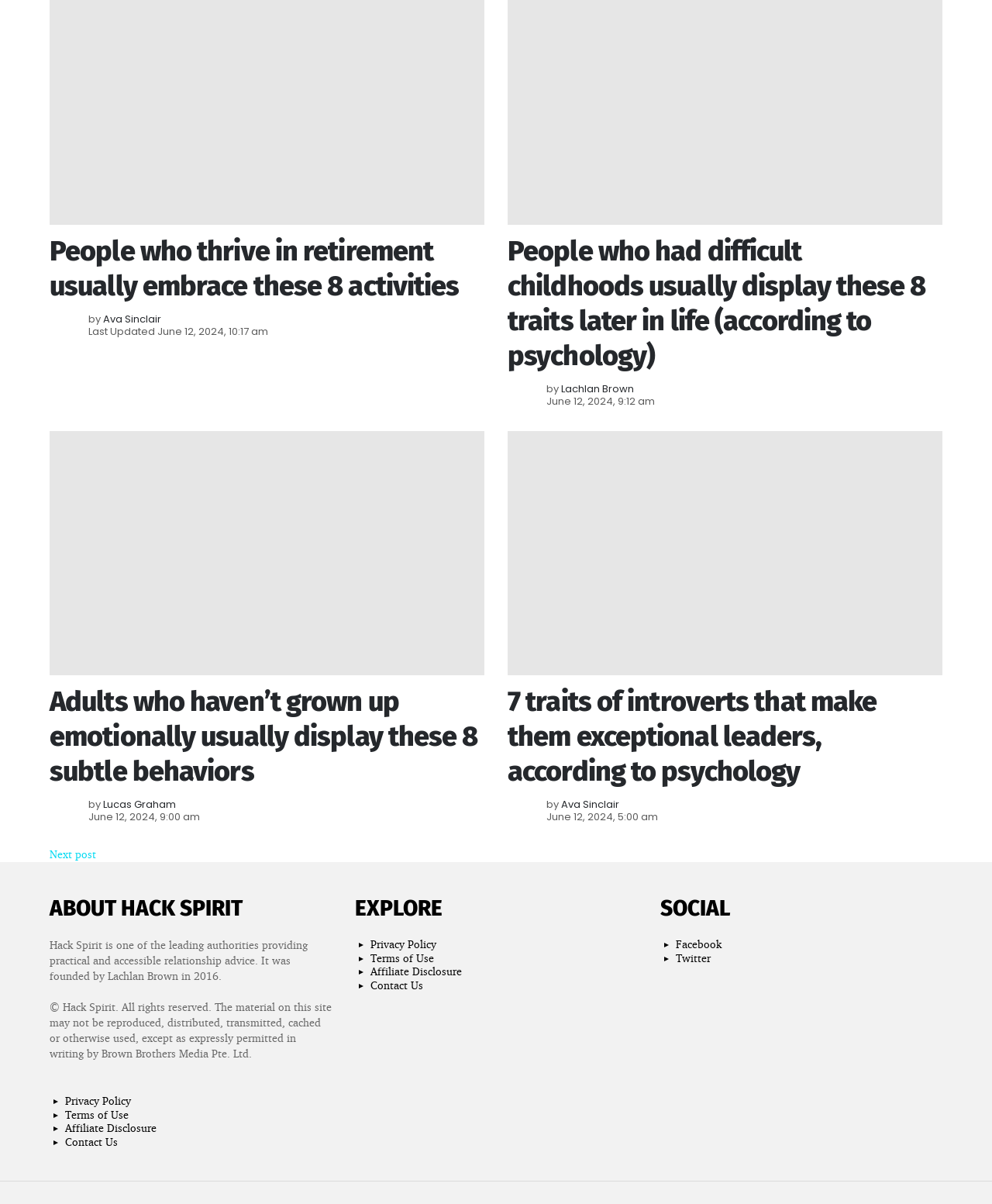What is the purpose of Hack Spirit?
Respond to the question with a single word or phrase according to the image.

Providing practical and accessible relationship advice